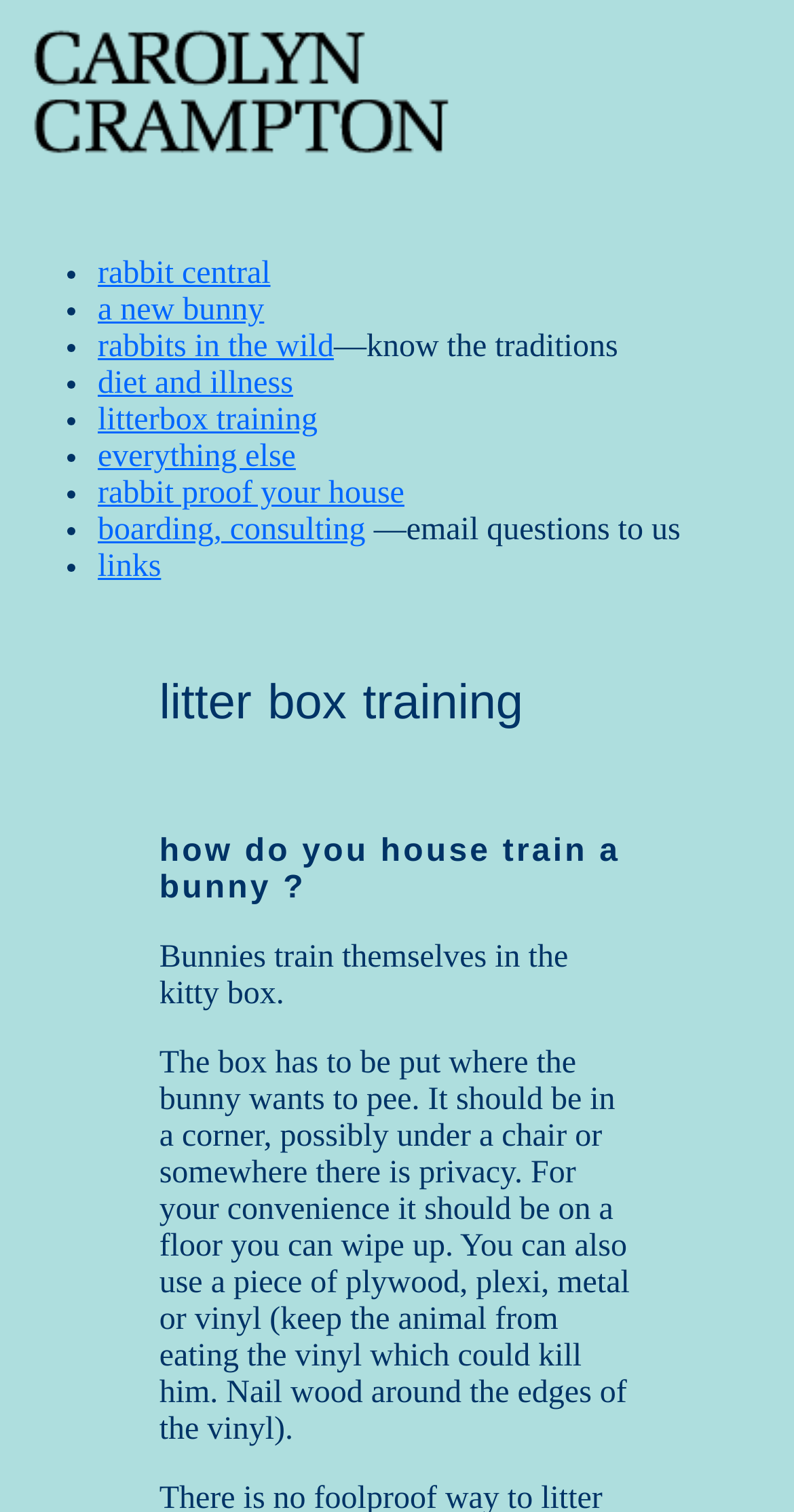Analyze and describe the webpage in a detailed narrative.

The webpage is about Rabbit Language, a humorous guide to communicating with pet rabbits, and a resource for rabbit and bunny behavior and care. 

At the top left, there is a link to "Carolyn Crampton name" accompanied by an image. Below this, there is a list of links, each preceded by a bullet point, including "rabbit central", "a new bunny", "rabbits in the wild", and others. These links are arranged vertically, with the bullet points aligned to the left. 

To the right of the list, there is a static text "—know the traditions". Below this, the list of links continues, with topics such as "diet and illness", "litterbox training", and "everything else". 

Further down the page, there is a table with a single row and three columns. The middle column contains the text "litter box training", while the left and right columns are empty.